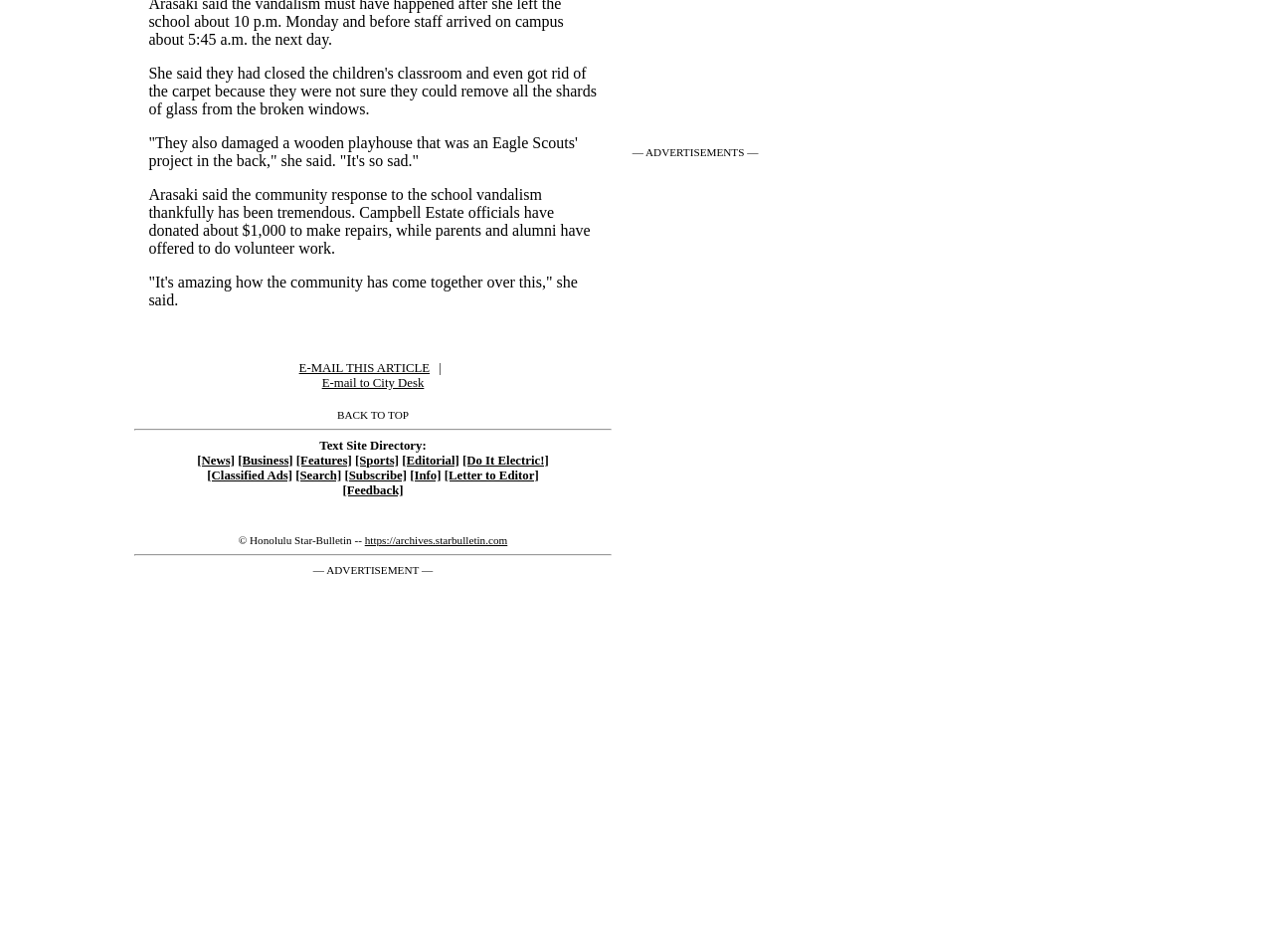Answer in one word or a short phrase: 
What is the purpose of the 'E-MAIL THIS ARTICLE' link?

To share the article